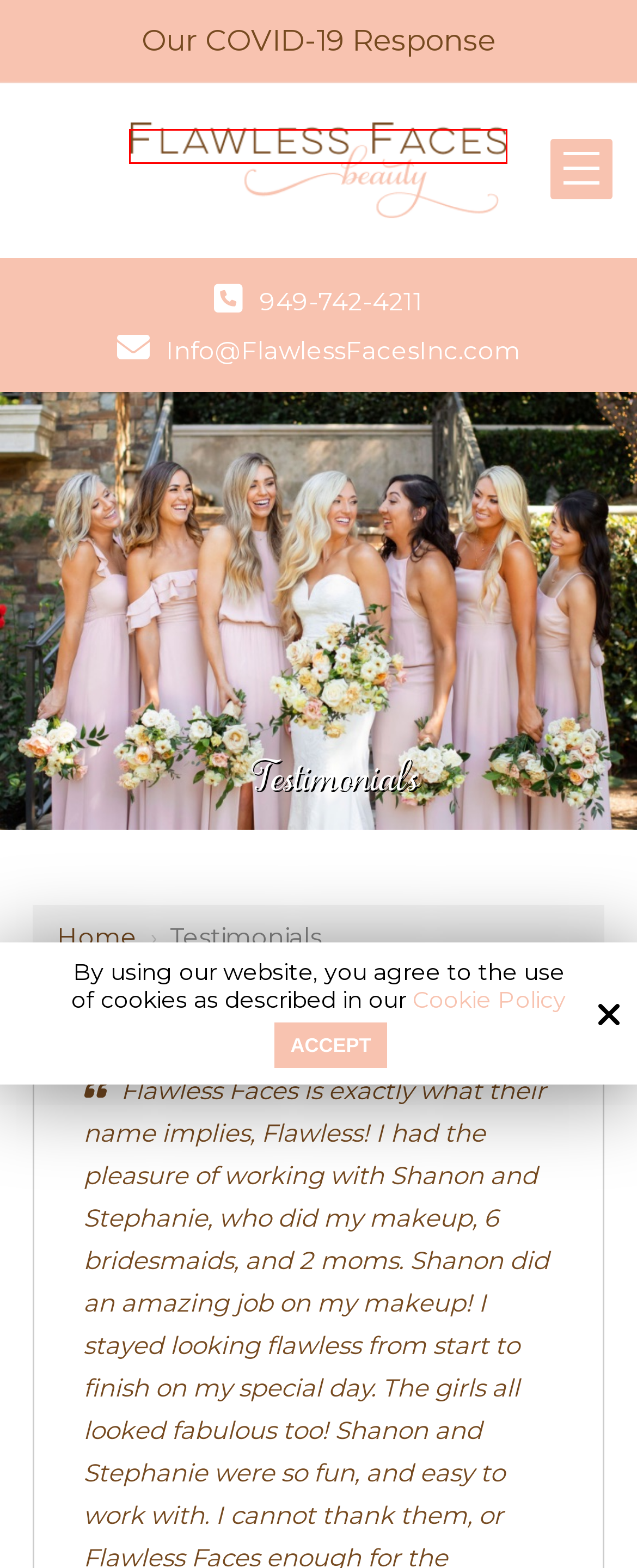You are provided with a screenshot of a webpage where a red rectangle bounding box surrounds an element. Choose the description that best matches the new webpage after clicking the element in the red bounding box. Here are the choices:
A. Our COVID-19 Response
B. Magazine, Website and Online Press Room
C. Stay Connected With Us
D. Southern California's Premier Makeup and Beauty Salon
E. What Our Clients Have to Say
F. In-Studio and On Location Makeup and Beauty
G. Cookie Policy
H. Lastest Makeup and Beauty Updates

D